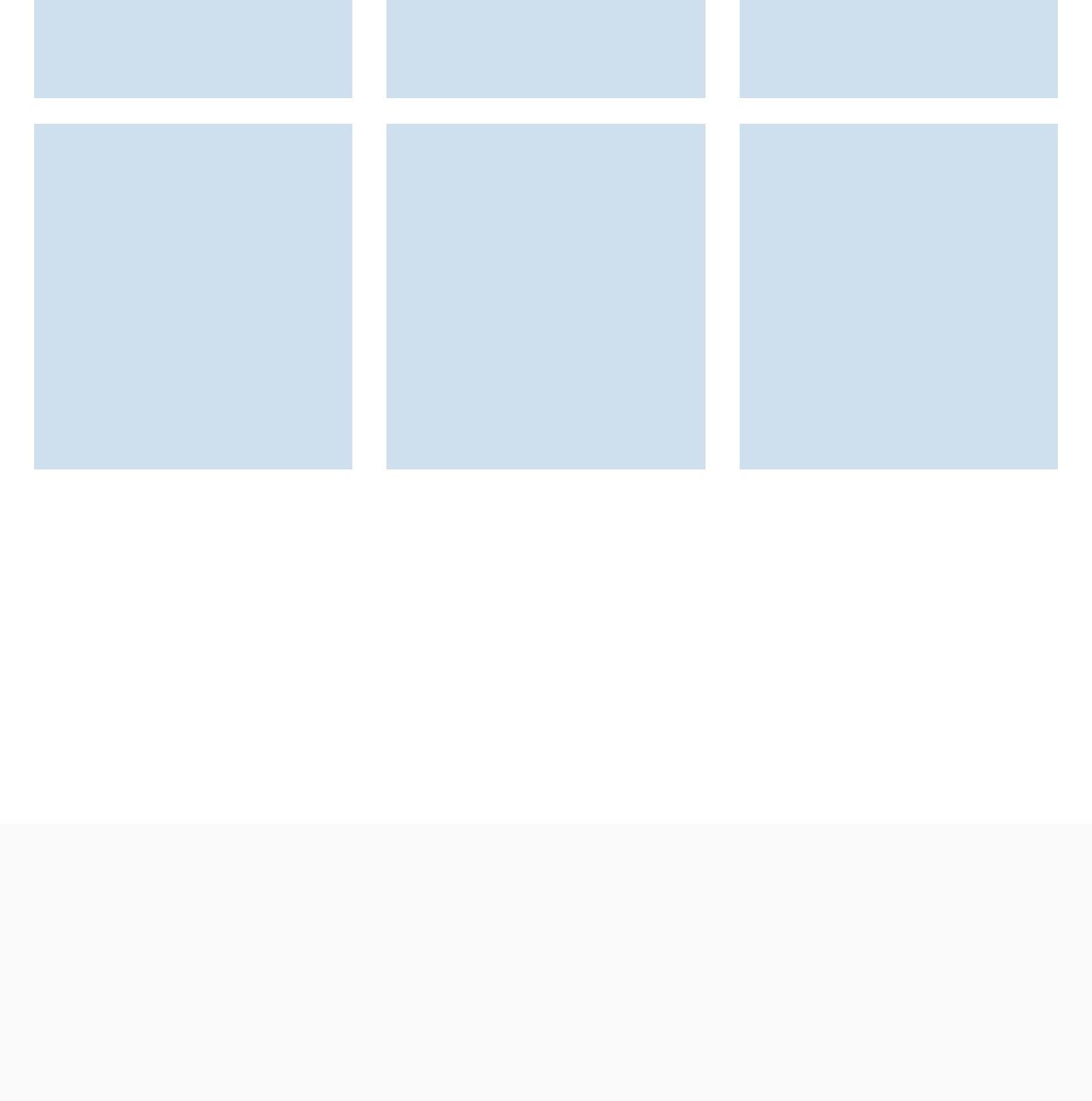How many login fields are available?
Look at the screenshot and respond with a single word or phrase.

Two